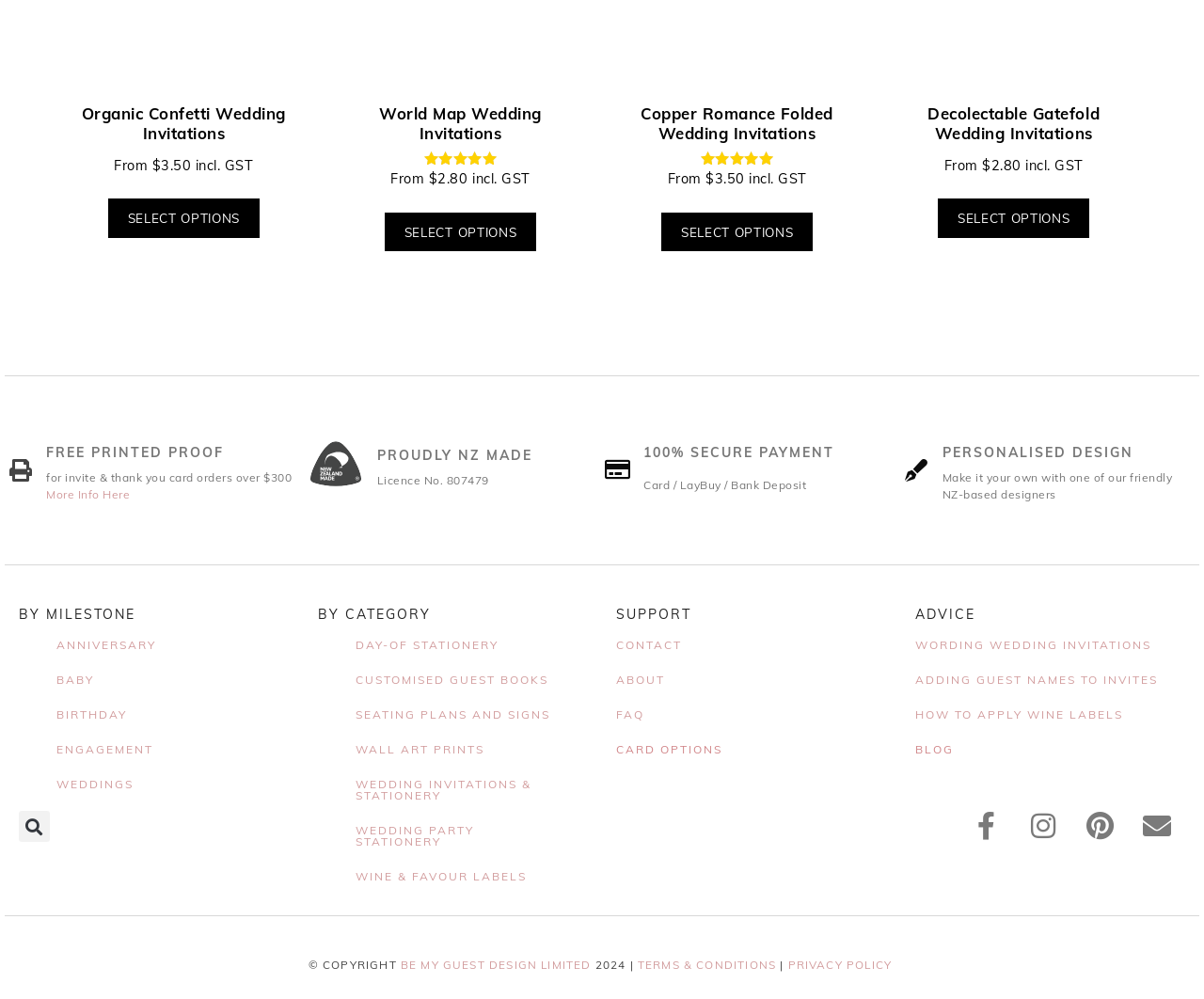Identify the bounding box coordinates for the UI element described as follows: Select options. Use the format (top-left x, top-left y, bottom-right x, bottom-right y) and ensure all values are floating point numbers between 0 and 1.

[0.09, 0.199, 0.216, 0.238]